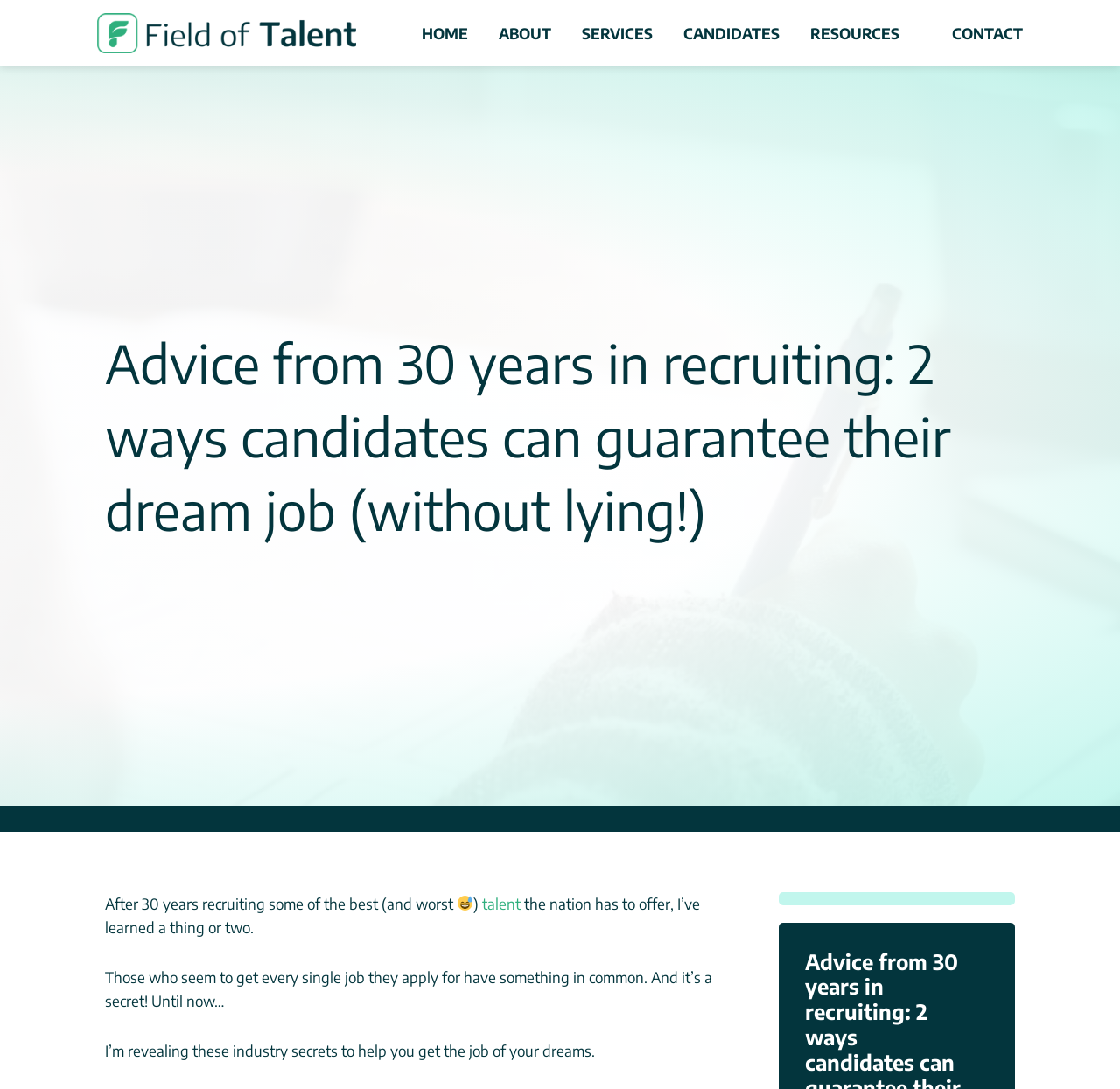Please provide a short answer using a single word or phrase for the question:
How many main navigation links are there?

5